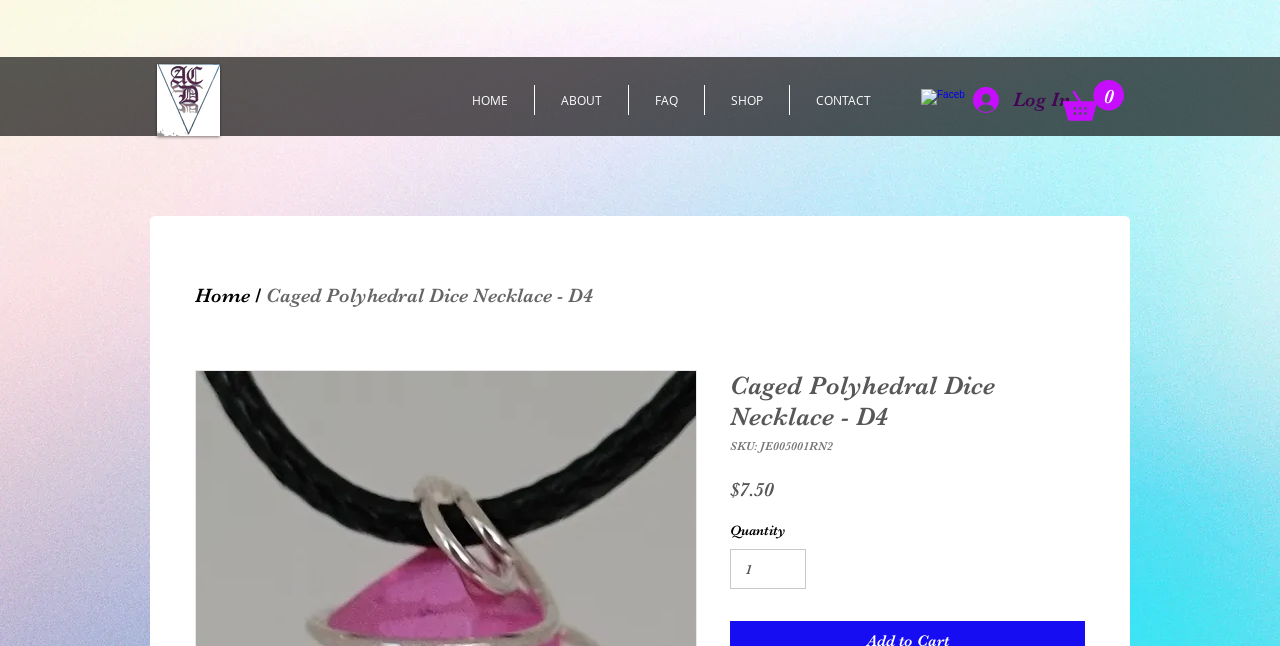How many items are in the cart?
Kindly offer a comprehensive and detailed response to the question.

The number of items in the cart can be found in the cart button, which displays 'Cart with 0 items'.